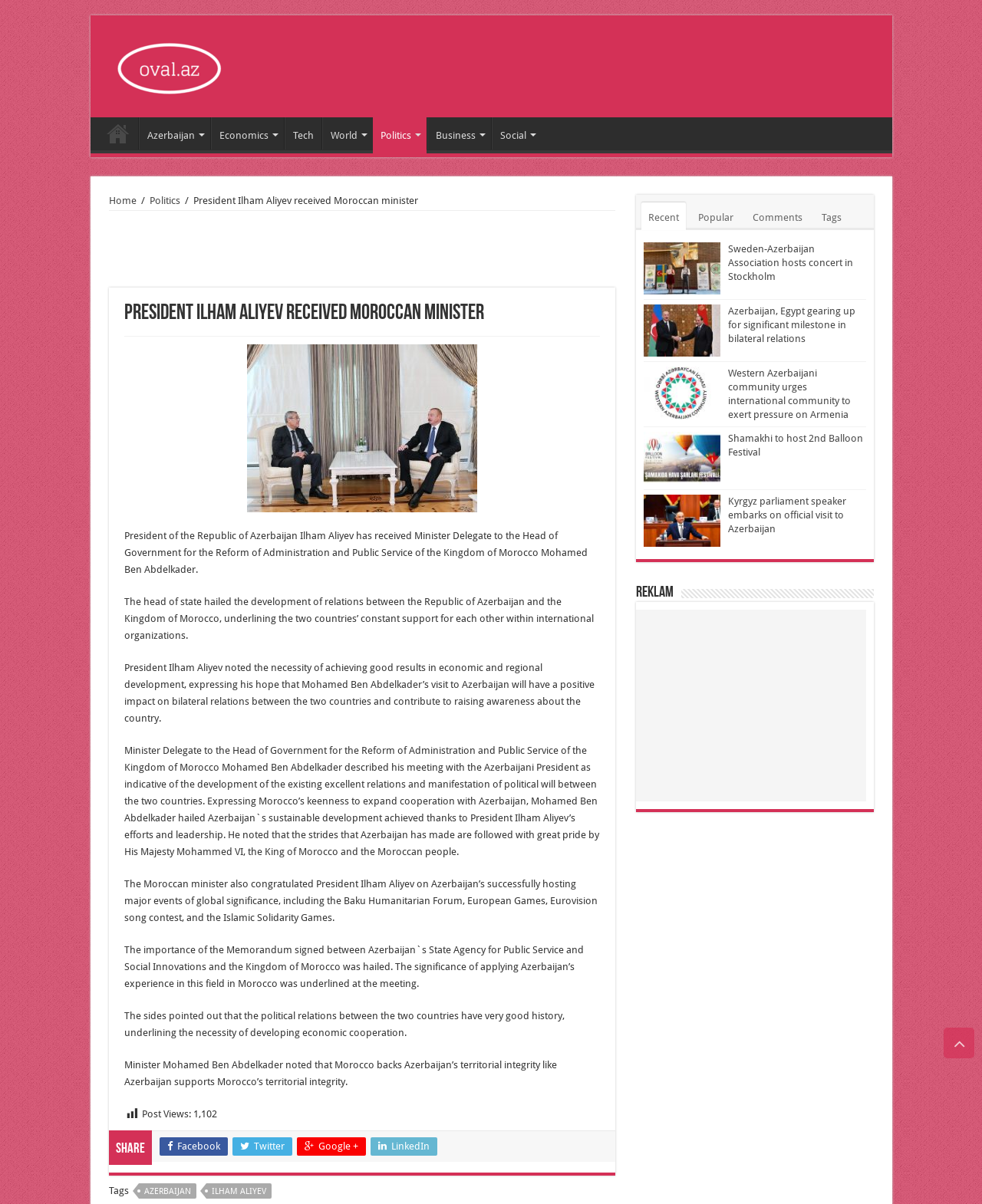Find the bounding box coordinates of the element I should click to carry out the following instruction: "Read the article about President Ilham Aliyev receiving Moroccan minister".

[0.111, 0.239, 0.626, 0.976]